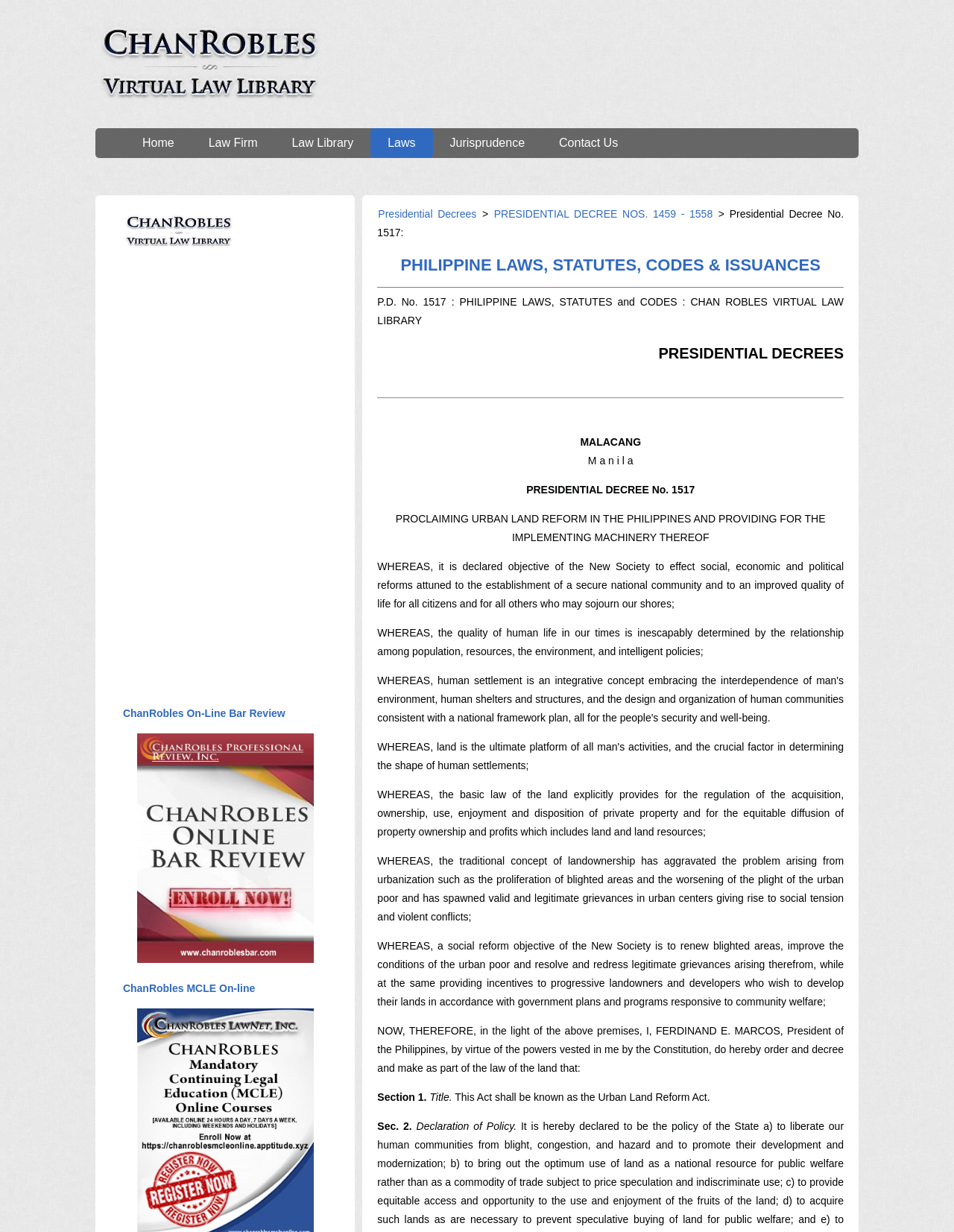Answer the following in one word or a short phrase: 
What is the purpose of the Urban Land Reform Act?

To renew blighted areas and improve the conditions of the urban poor